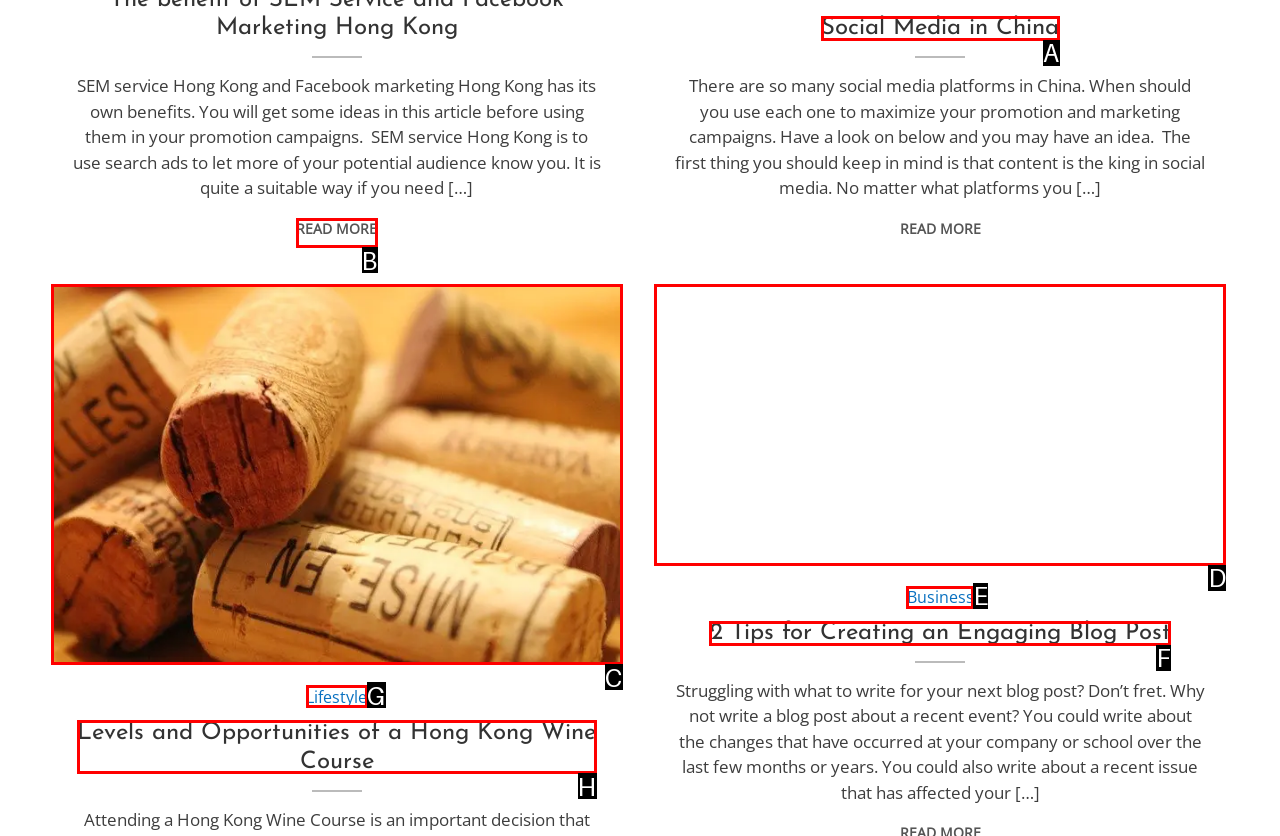Identify which HTML element matches the description: Social Media in China
Provide your answer in the form of the letter of the correct option from the listed choices.

A